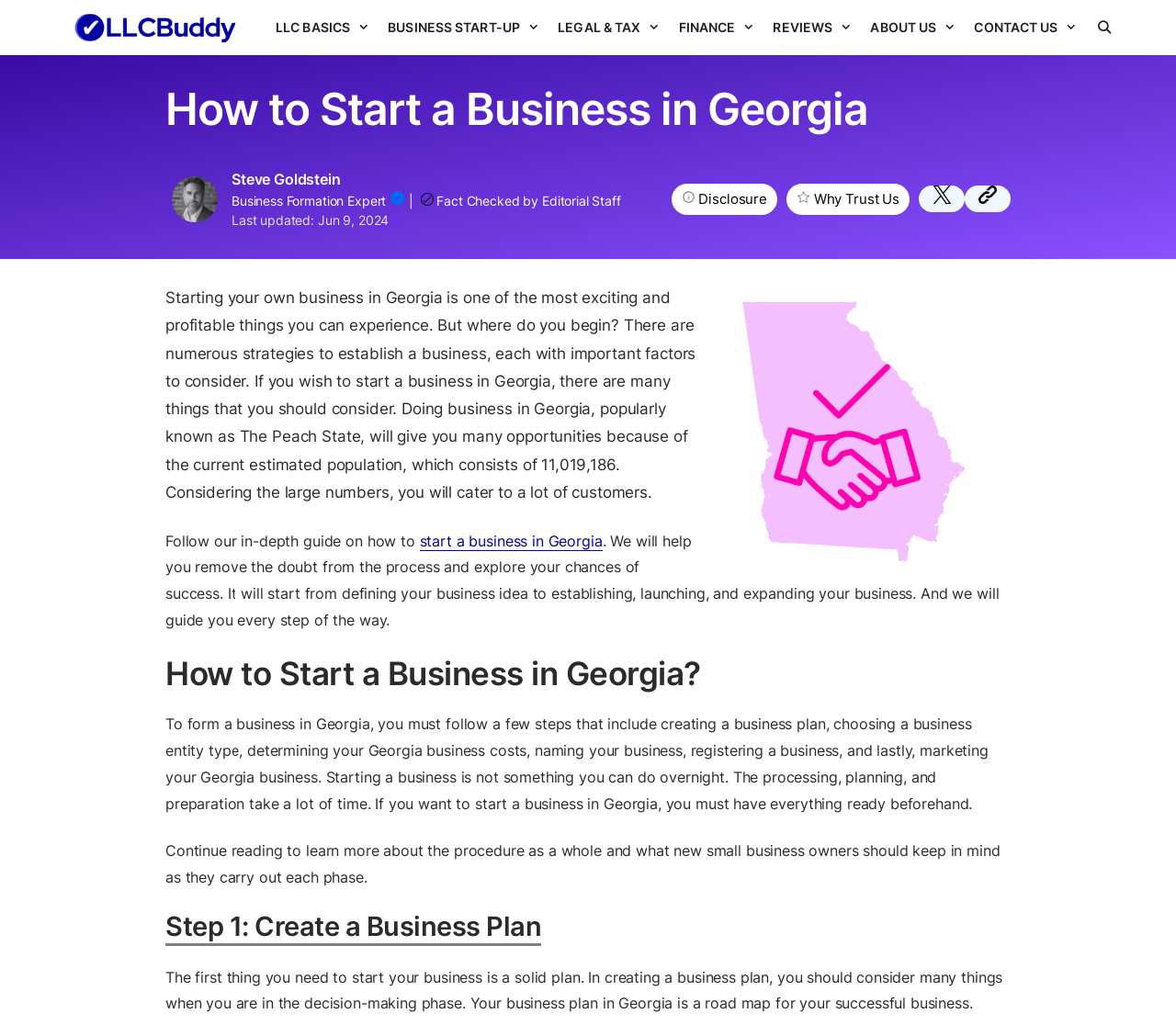Please pinpoint the bounding box coordinates for the region I should click to adhere to this instruction: "Read about Business Formation Expert".

[0.197, 0.187, 0.331, 0.202]